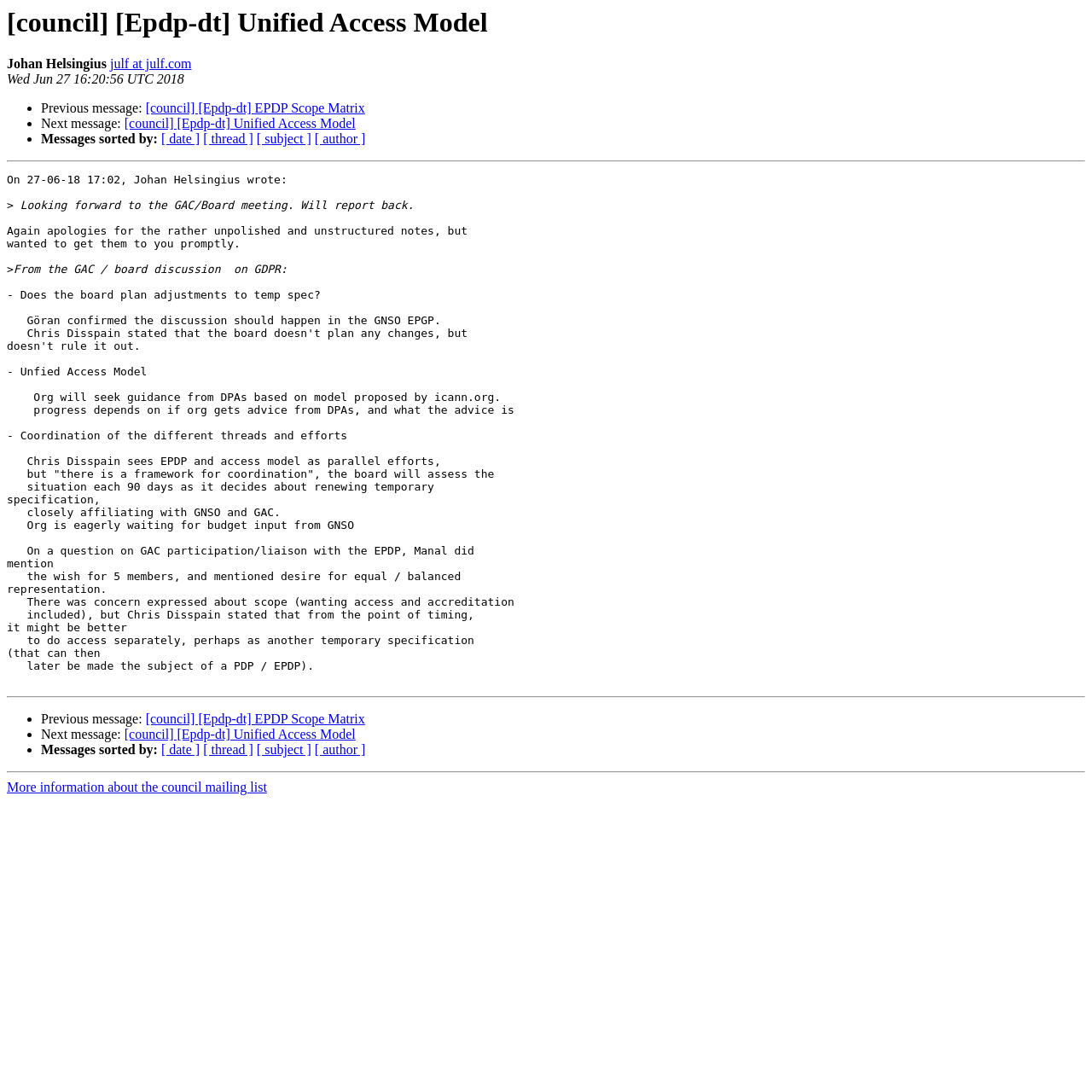Please identify the coordinates of the bounding box that should be clicked to fulfill this instruction: "View next message".

[0.114, 0.666, 0.326, 0.679]